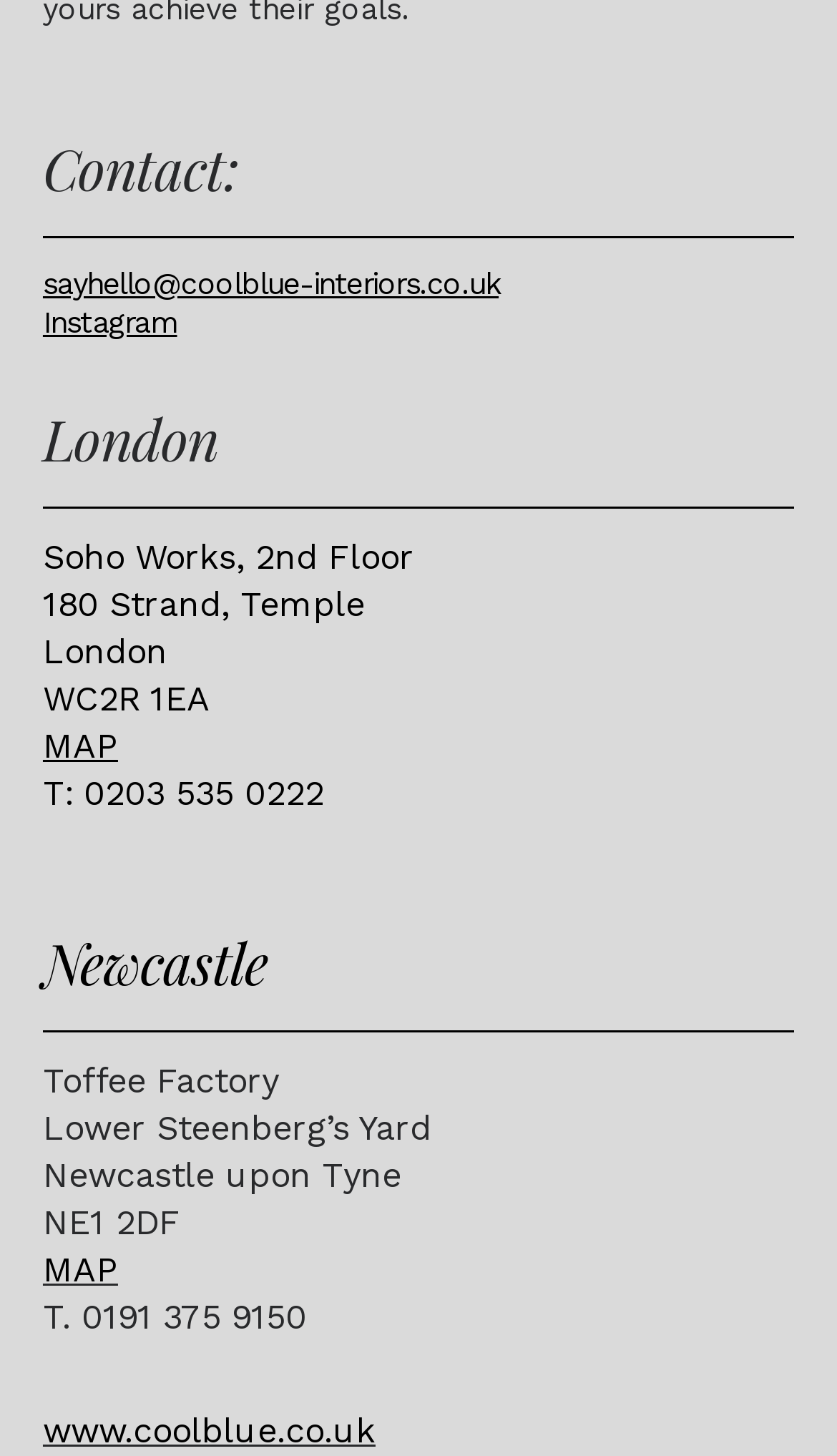What is the email address to contact?
Could you answer the question with a detailed and thorough explanation?

The email address can be found in the 'Contact:' section, which is a heading element. It is a link element with the text 'sayhello@coolblue-interiors.co.uk'.